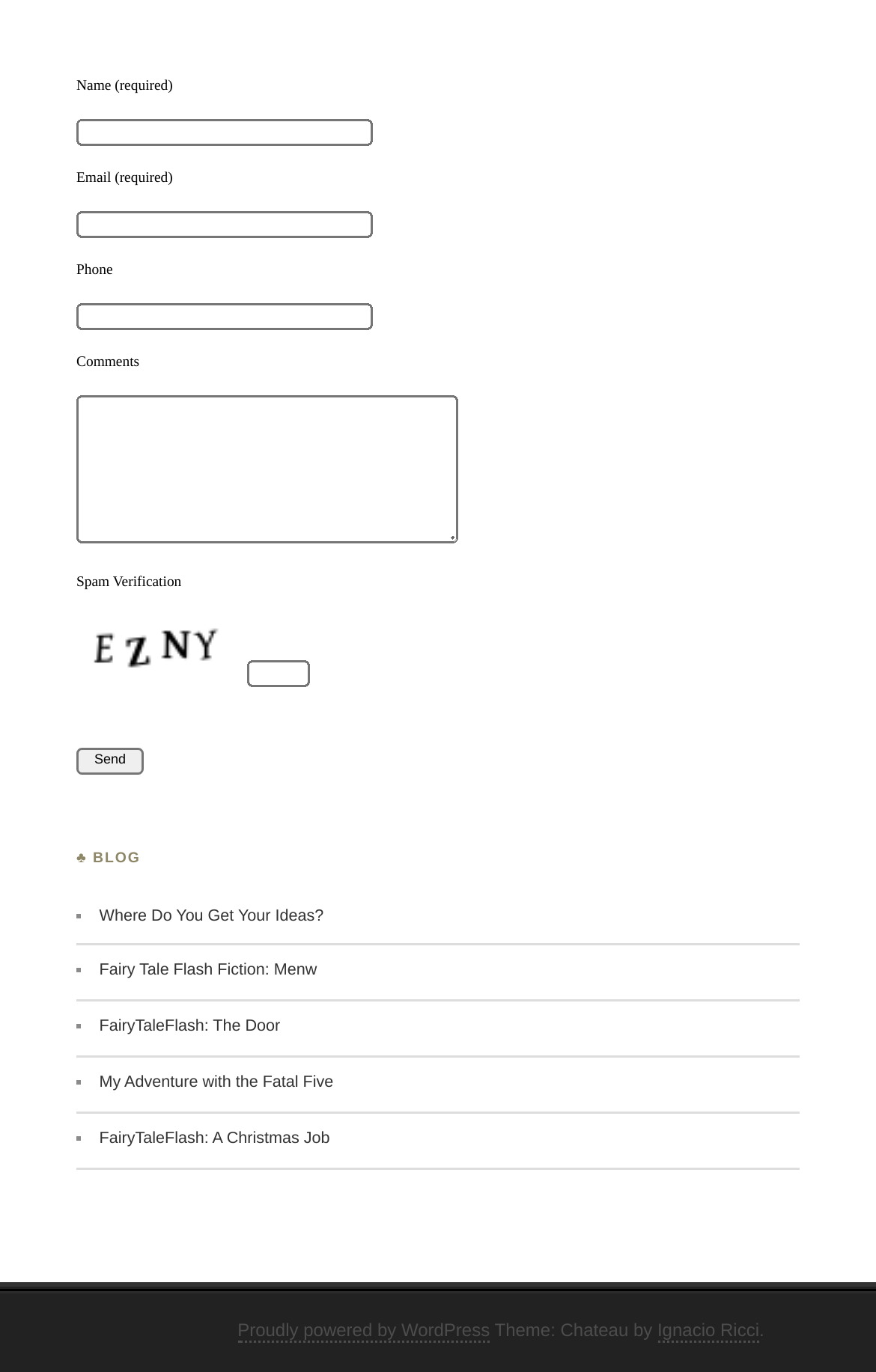Answer with a single word or phrase: 
What platform is the website built on?

WordPress